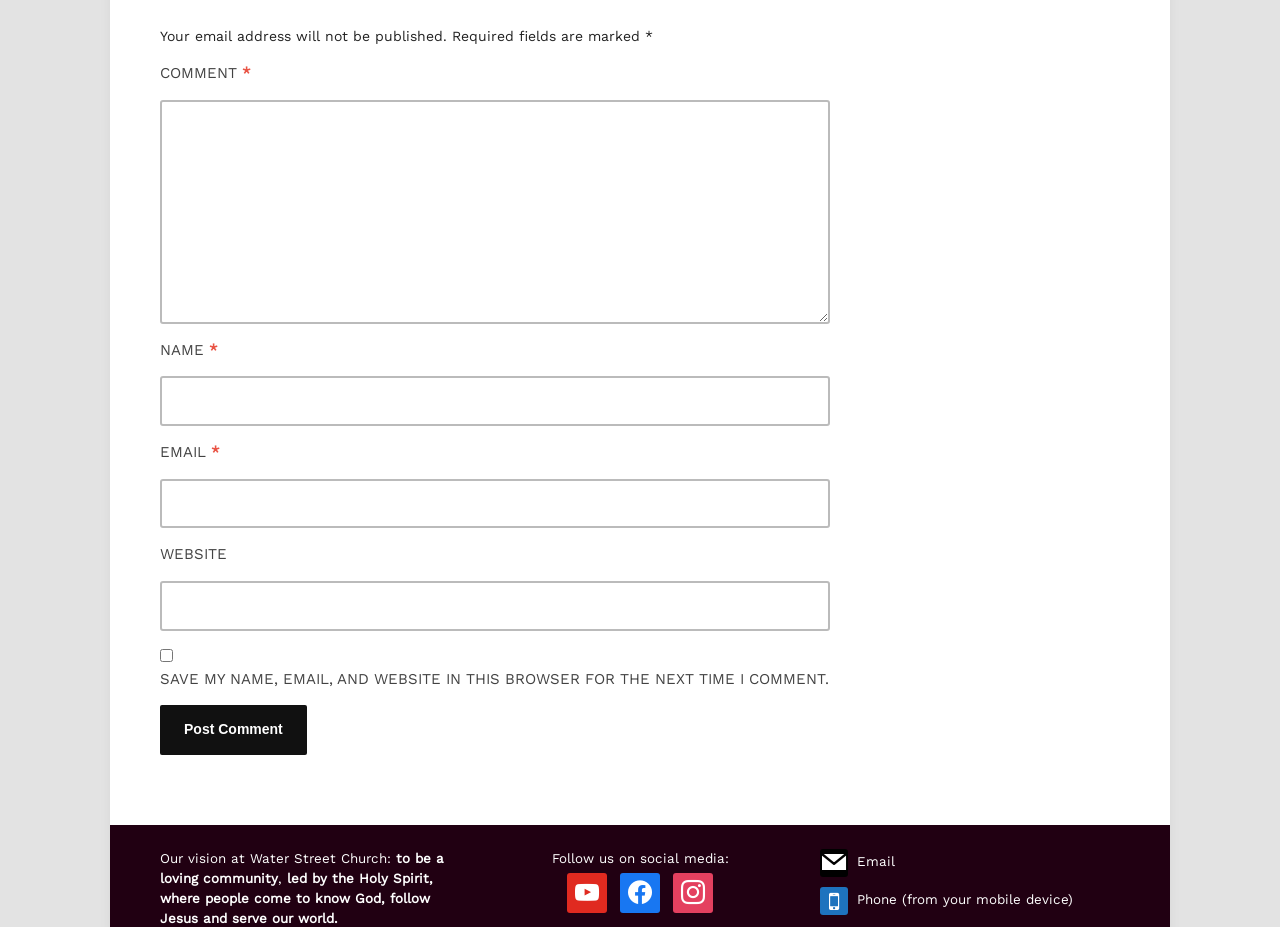What is the button at the bottom of the comment form for?
Give a thorough and detailed response to the question.

The button at the bottom of the comment form is labeled 'Post Comment', which suggests that it is used to submit the comment after filling in the required fields.